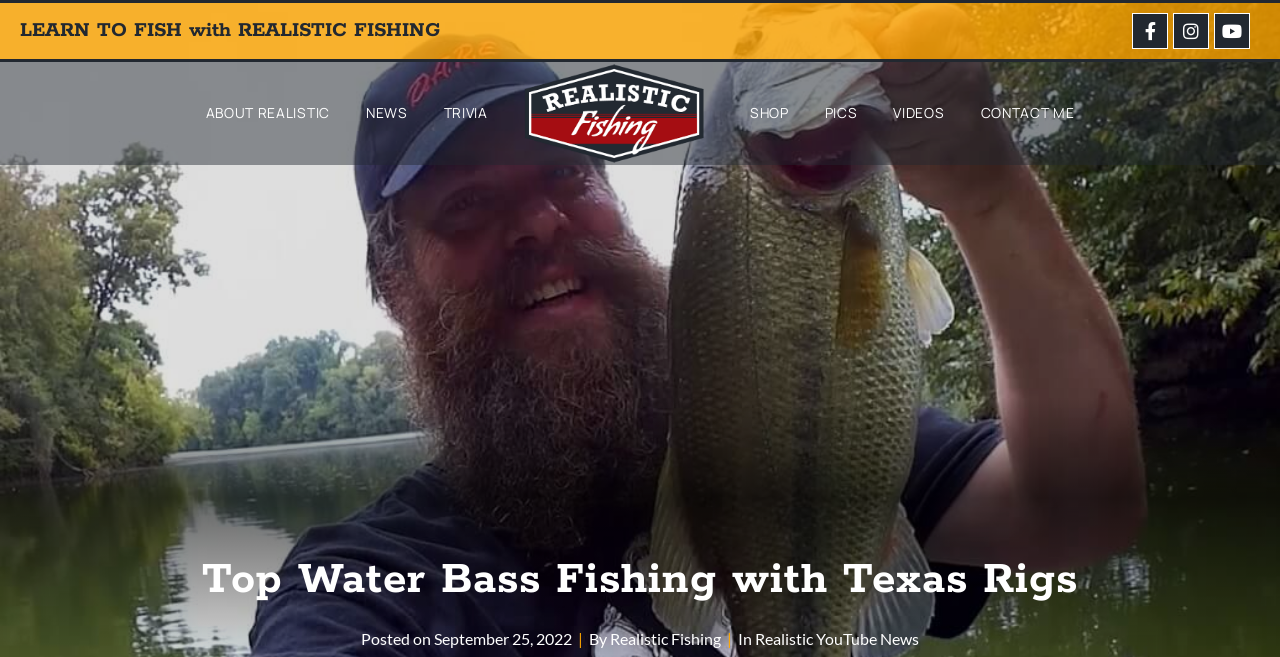Bounding box coordinates are specified in the format (top-left x, top-left y, bottom-right x, bottom-right y). All values are floating point numbers bounded between 0 and 1. Please provide the bounding box coordinate of the region this sentence describes: VIDEOS

[0.698, 0.094, 0.738, 0.251]